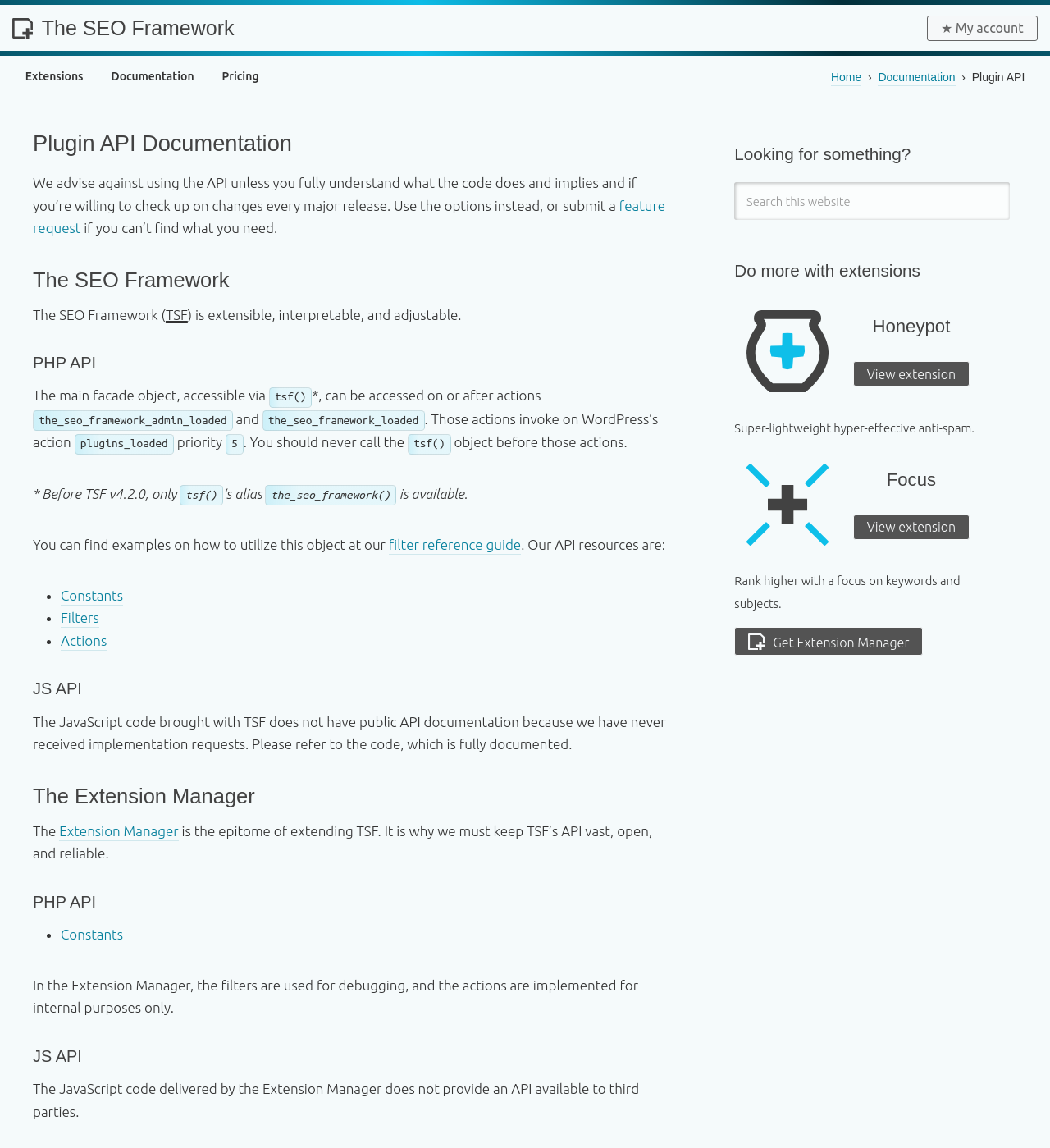Refer to the screenshot and give an in-depth answer to this question: What is the name of the plugin?

The name of the plugin can be found in the heading element at the top of the page, which reads 'The SEO Framework'. This is also the text of the link element next to the image.